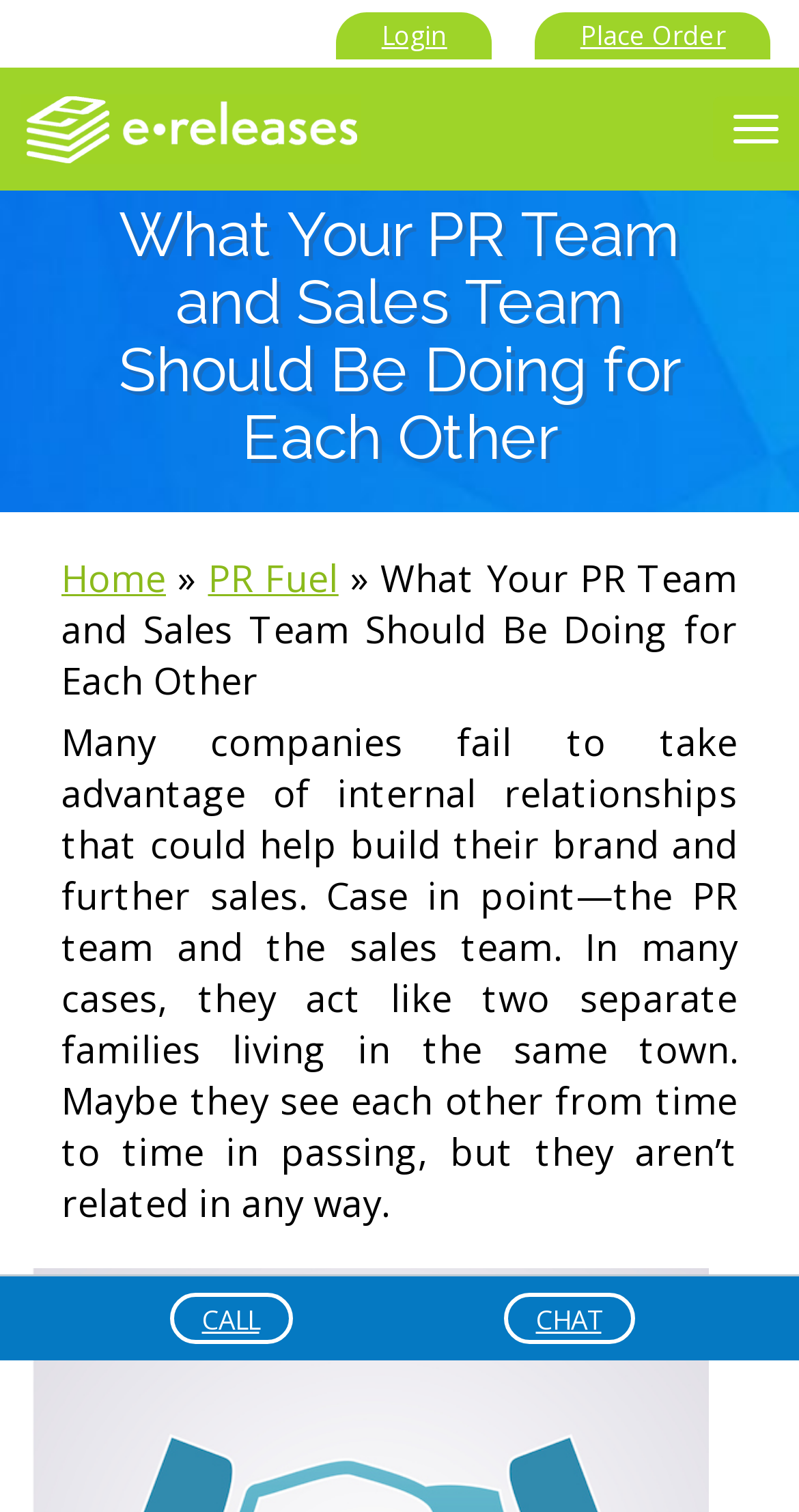Please provide a comprehensive response to the question below by analyzing the image: 
Is the navigation menu expanded?

I checked the button element with the text 'Toggle navigation' and found that its 'expanded' property is set to False, indicating that the navigation menu is not expanded.